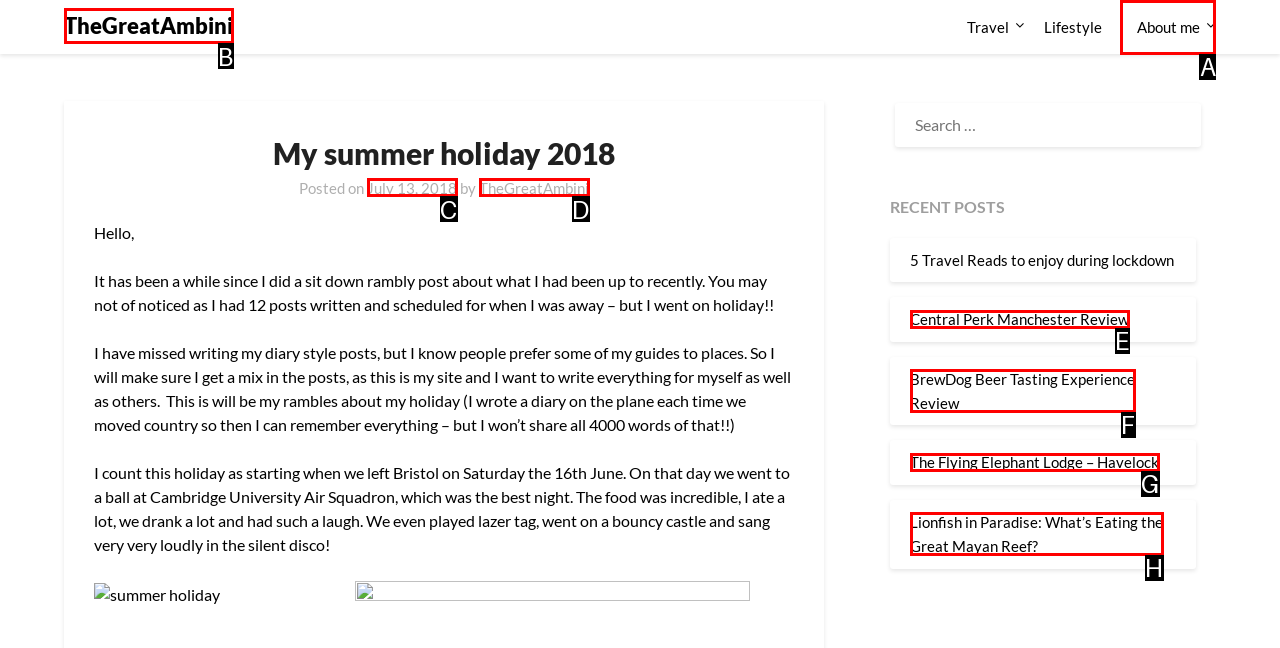Tell me which one HTML element best matches the description: Follow on LinkedIn Answer with the option's letter from the given choices directly.

None